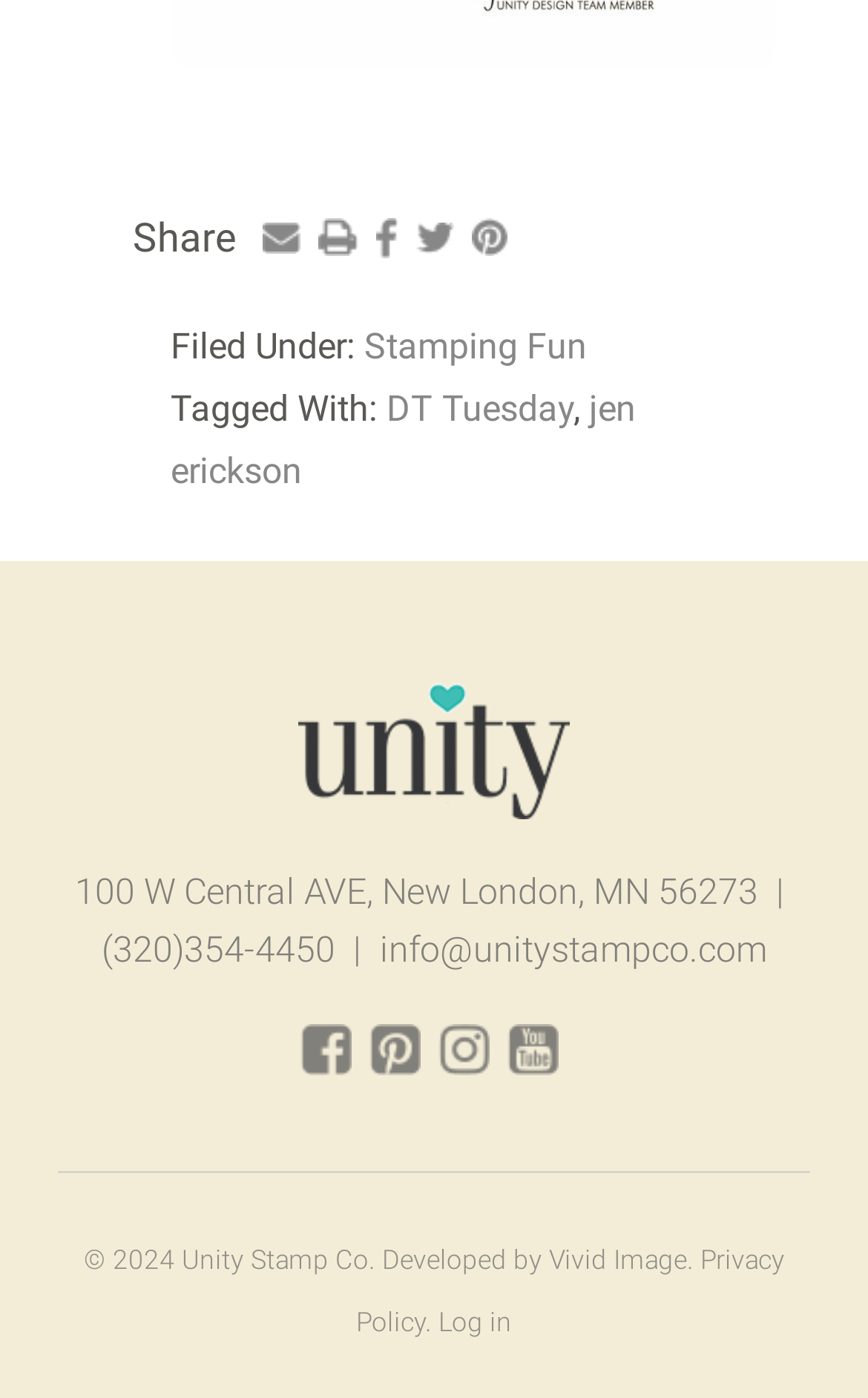Please identify the bounding box coordinates of the area that needs to be clicked to fulfill the following instruction: "Send email to info@unitystampco.com."

[0.437, 0.664, 0.883, 0.694]